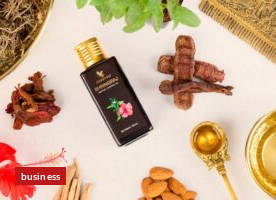Use a single word or phrase to answer the question: What is in the brass bowl?

An oil